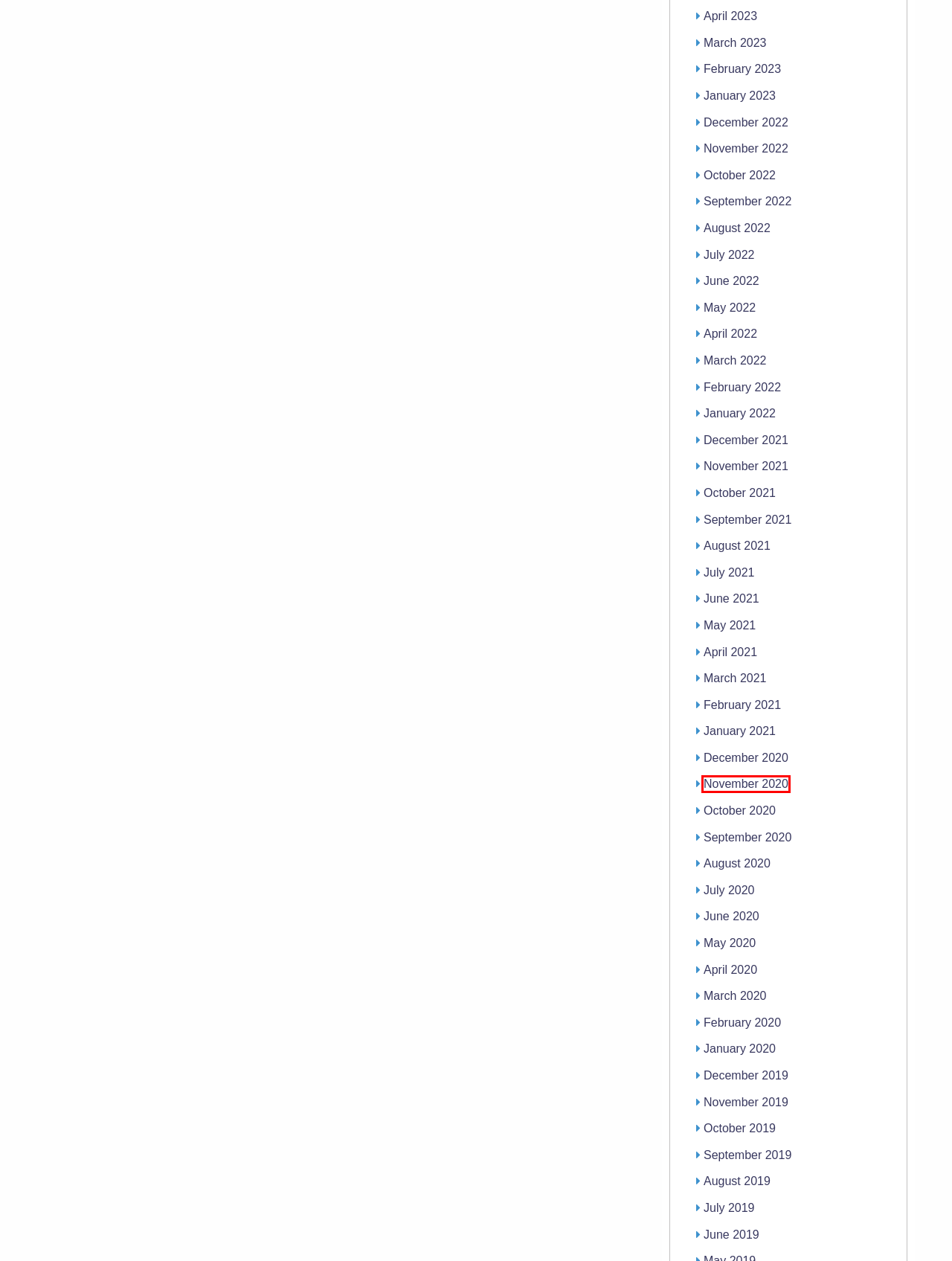You are presented with a screenshot of a webpage containing a red bounding box around an element. Determine which webpage description best describes the new webpage after clicking on the highlighted element. Here are the candidates:
A. July 2022 - Goldstein Law Firm
B. May 2021 - Goldstein Law Firm
C. November 2020 - Goldstein Law Firm
D. October 2019 - Goldstein Law Firm
E. October 2021 - Goldstein Law Firm
F. October 2022 - Goldstein Law Firm
G. January 2023 - Goldstein Law Firm
H. August 2021 - Goldstein Law Firm

C